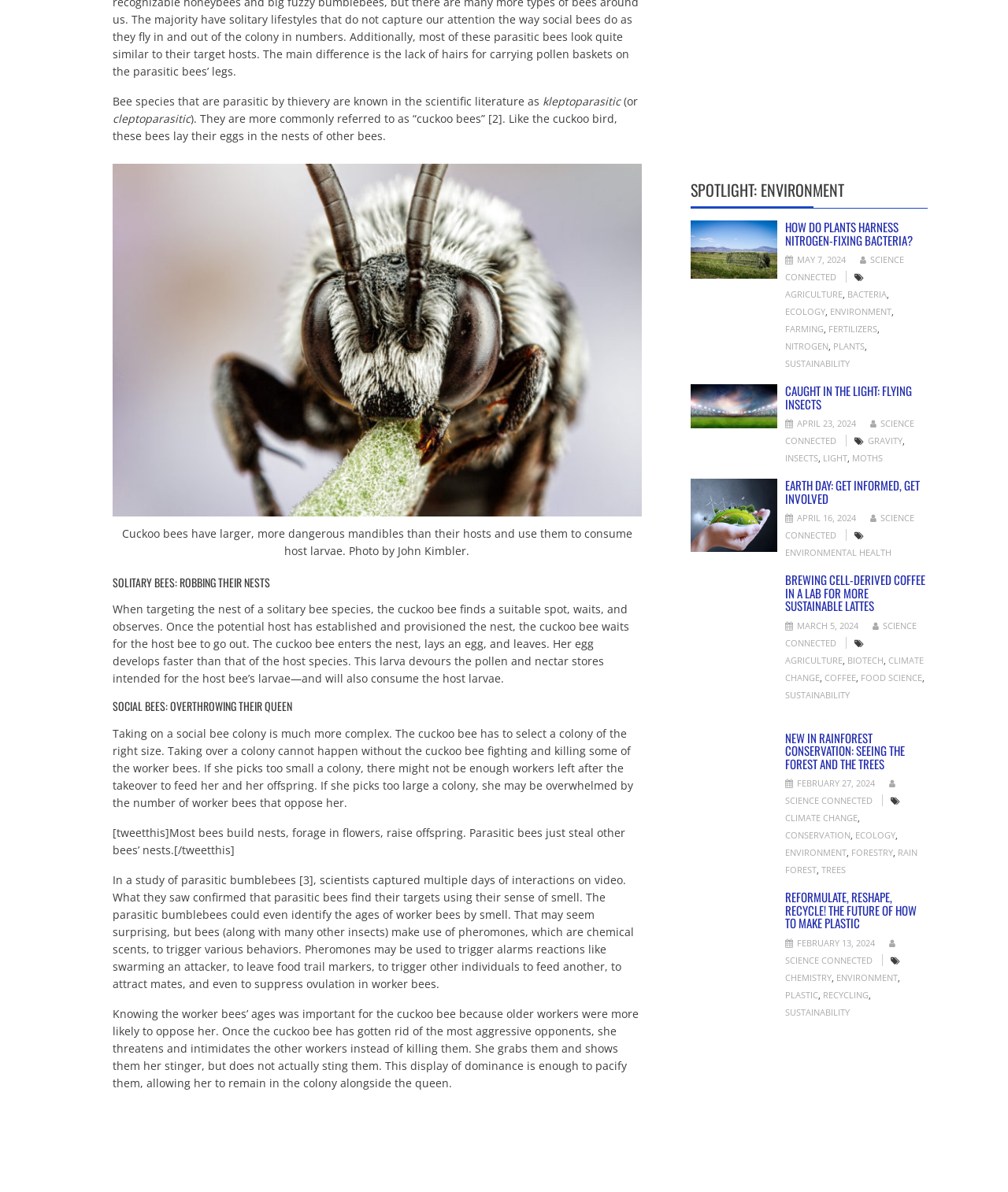What is the theme of the last article?
Please craft a detailed and exhaustive response to the question.

The last article on the webpage appears to be about rainforest conservation, as indicated by the heading 'NEW IN RAINFOREST CONSERVATION: SEEING THE FOREST AND THE TREES' and the image description of a reimagined world map with continents as bodies of water and oceans populated by bright green trees.